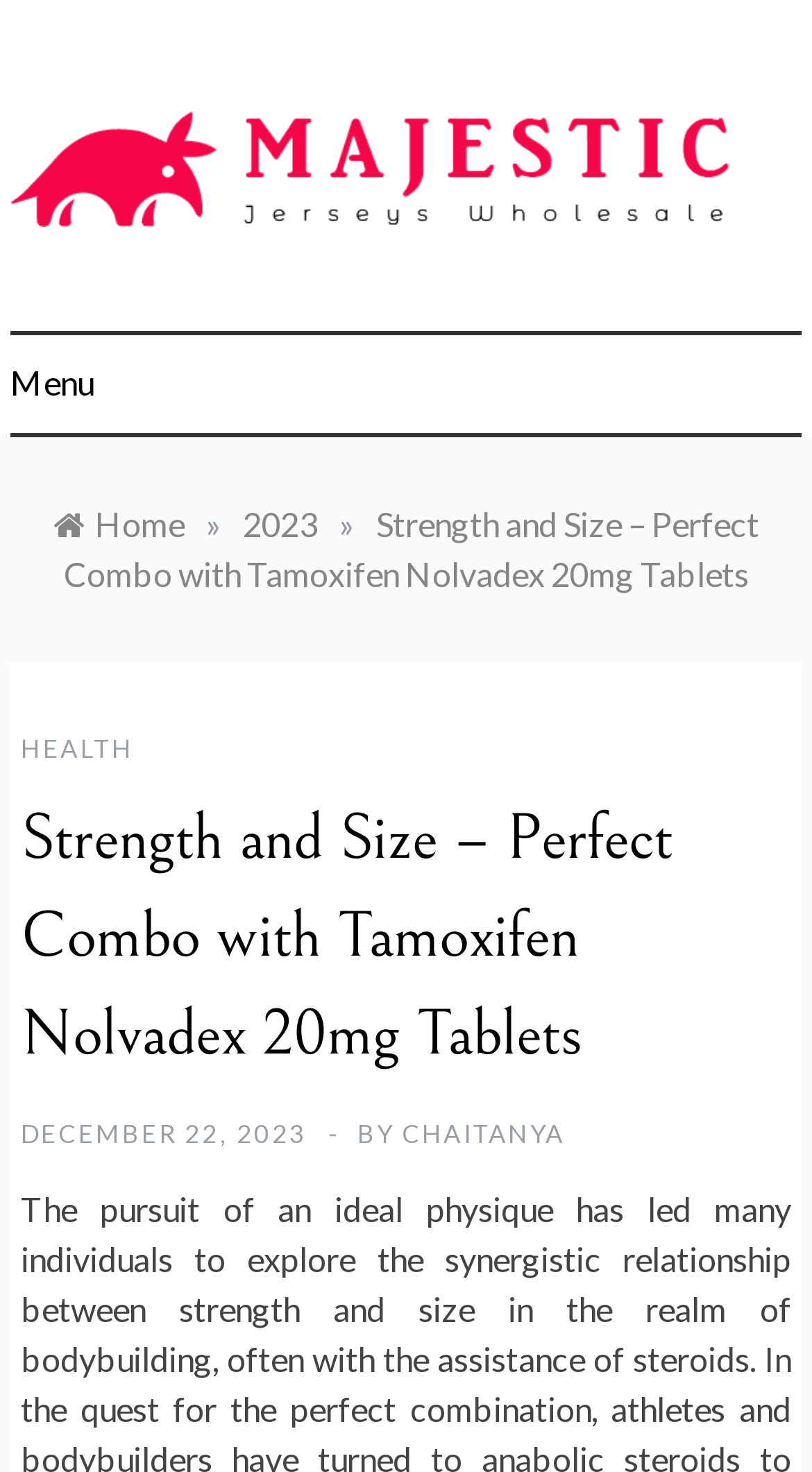What is the name of the website?
Refer to the image and give a detailed answer to the question.

The name of the website can be determined by looking at the top-left corner of the webpage, where the logo and the text 'Majestic Jerseys Wholesale' are present.